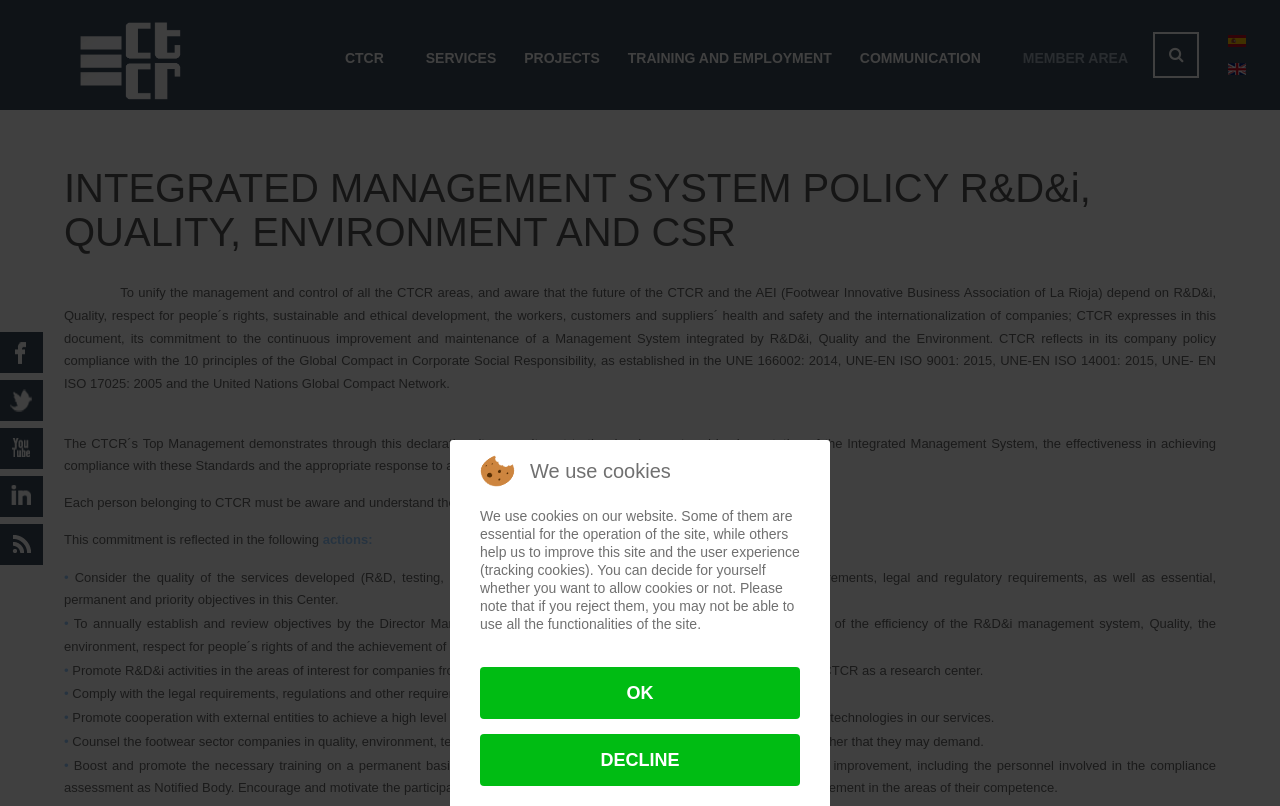Identify the bounding box coordinates of the region that should be clicked to execute the following instruction: "Add to Cart".

None